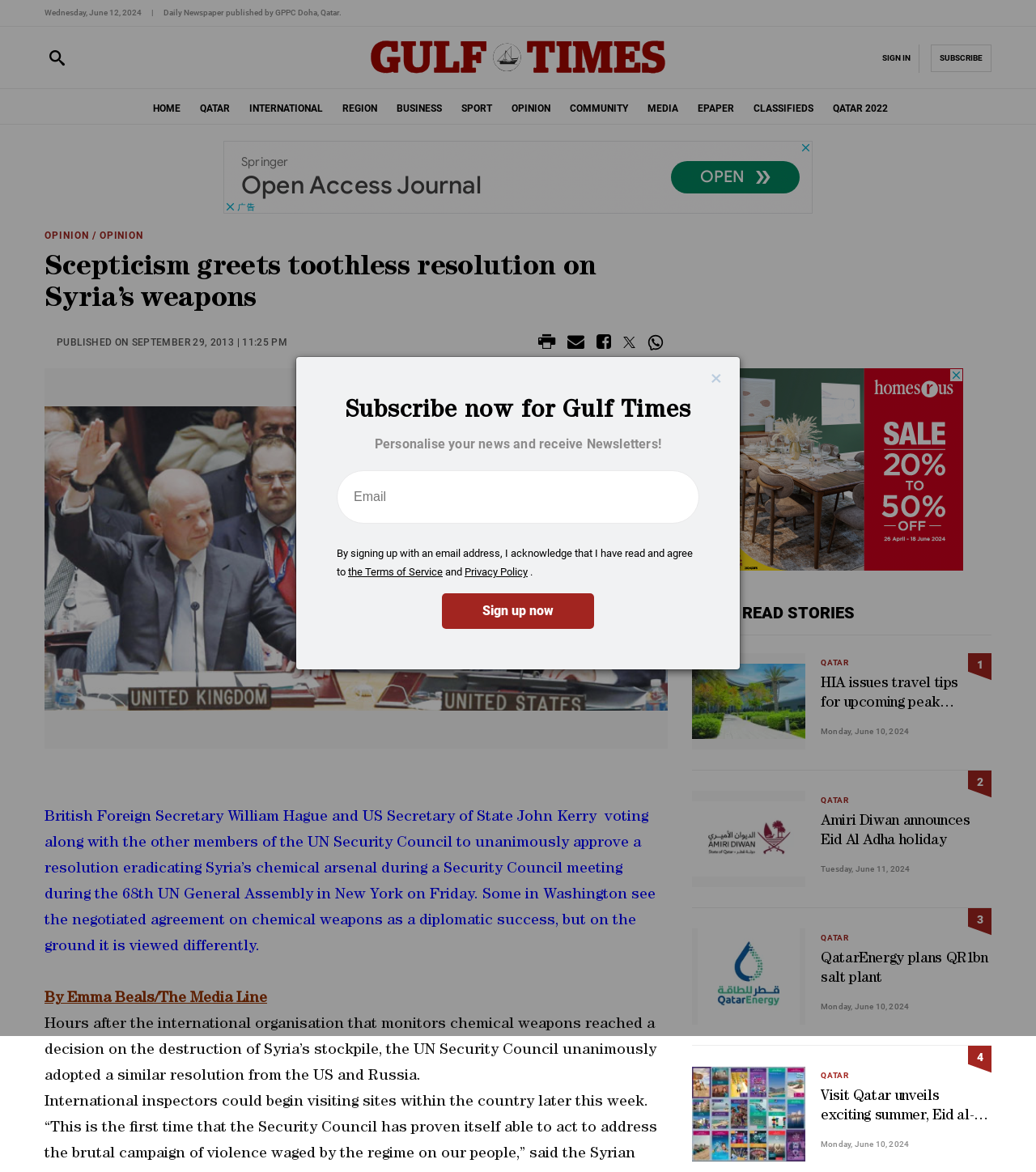Locate the bounding box coordinates of the element that should be clicked to execute the following instruction: "Read the opinion article".

[0.043, 0.196, 0.645, 0.27]